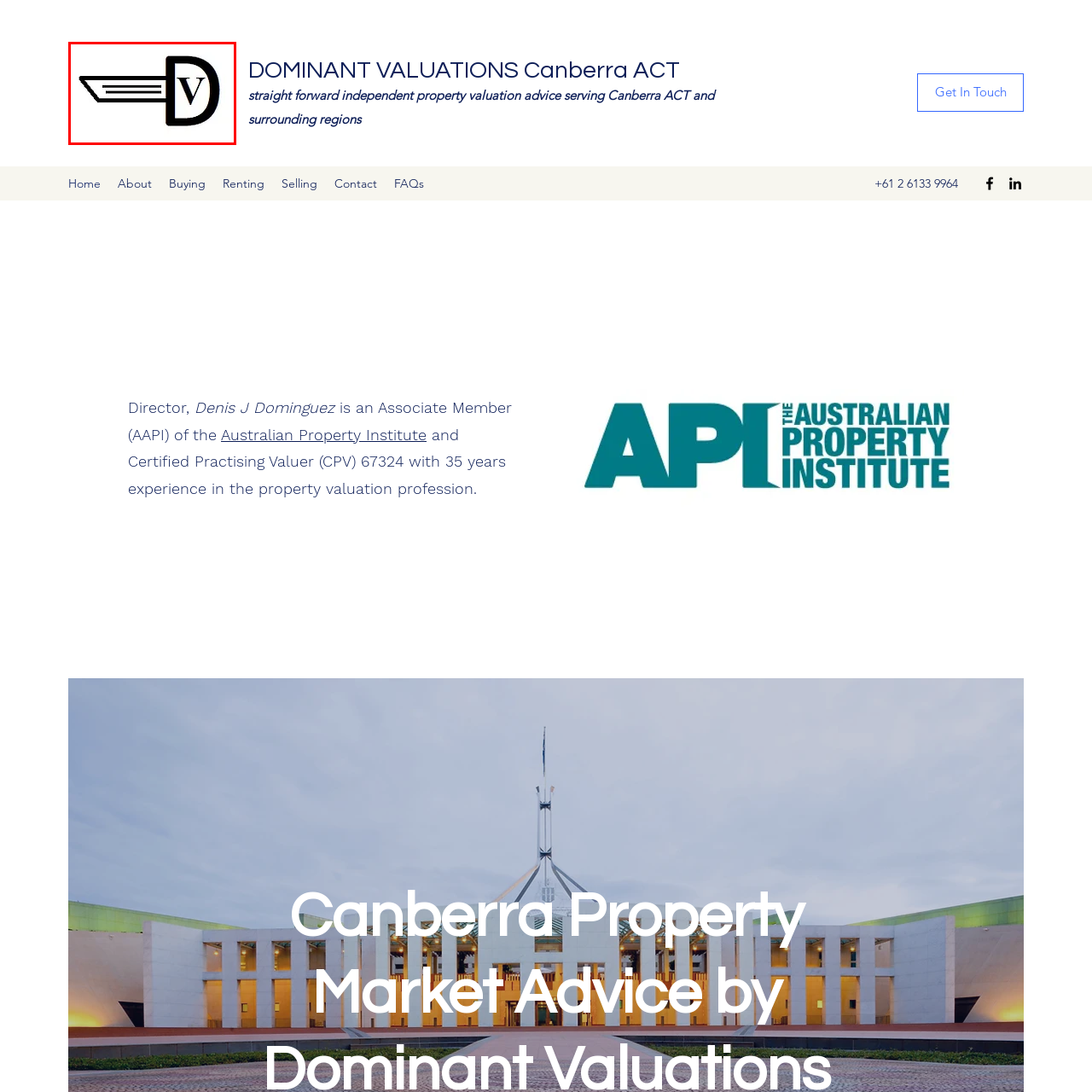What does the logo of Dominant Valuations represent?
Observe the image within the red bounding box and formulate a detailed response using the visual elements present.

The logo of Dominant Valuations underscores the brand's identity as a trusted resource in the valuation industry, reflecting its emphasis on clarity and reliability for clients, and representing the firm's commitment to providing straightforward and independent property valuation advice in Canberra and the surrounding regions.